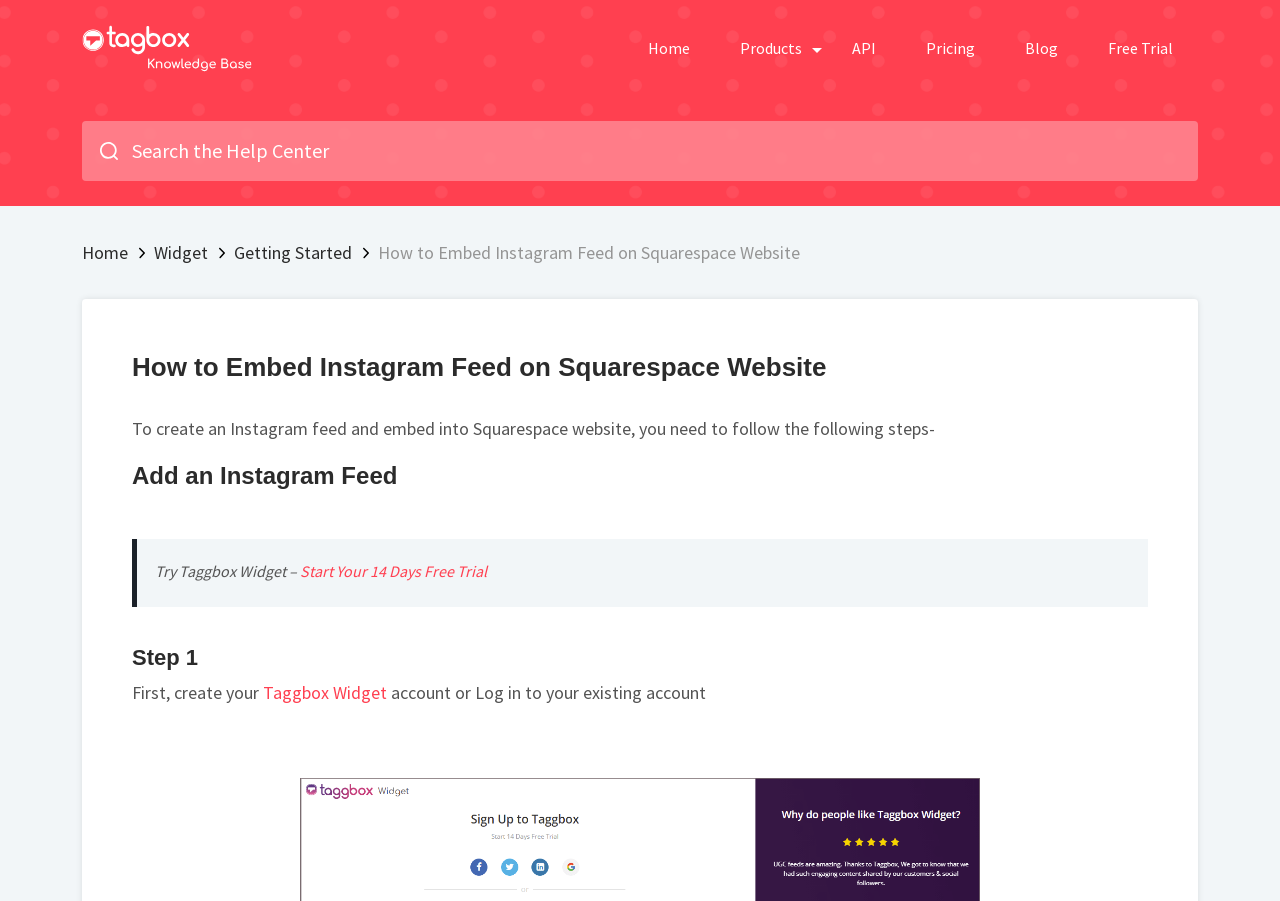Determine the bounding box coordinates of the element that should be clicked to execute the following command: "Go to Products".

[0.57, 0.031, 0.634, 0.075]